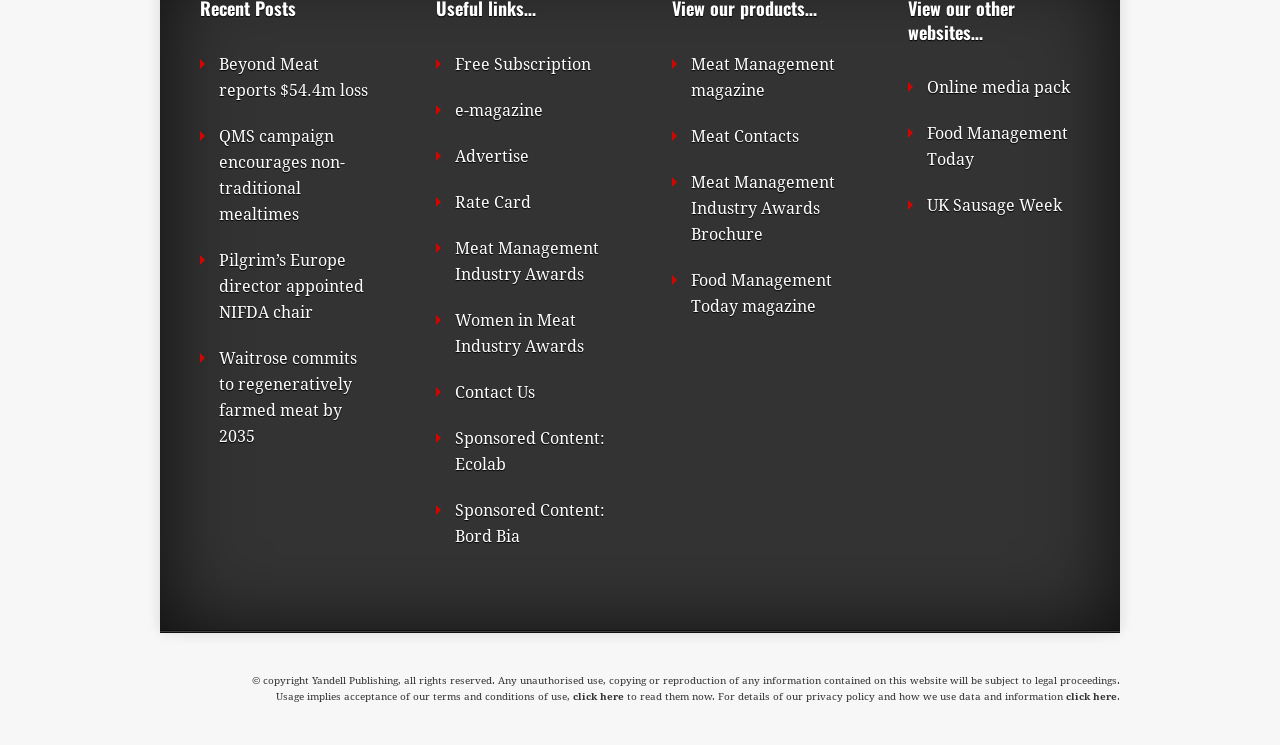What is the name of the magazine mentioned on the webpage?
Examine the webpage screenshot and provide an in-depth answer to the question.

I found a link element with the OCR text 'Meat Management magazine', which suggests that this is the name of a magazine mentioned on the webpage.